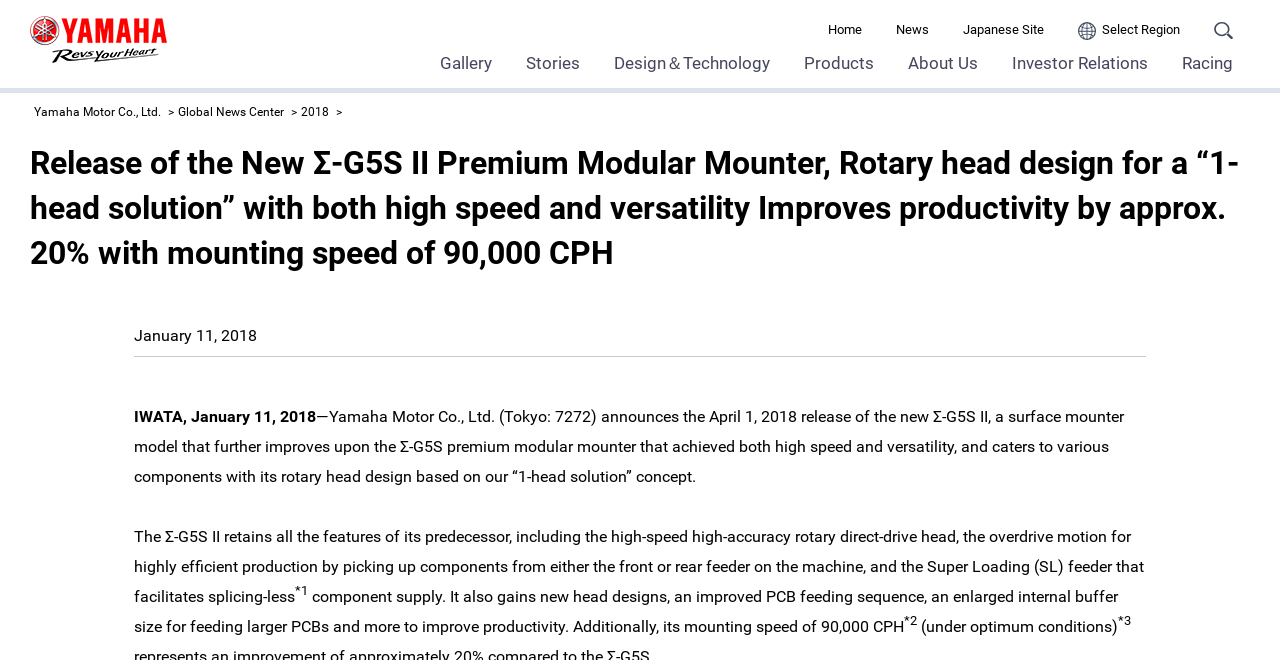Identify the bounding box coordinates of the part that should be clicked to carry out this instruction: "Search for something".

[0.948, 0.026, 0.963, 0.064]